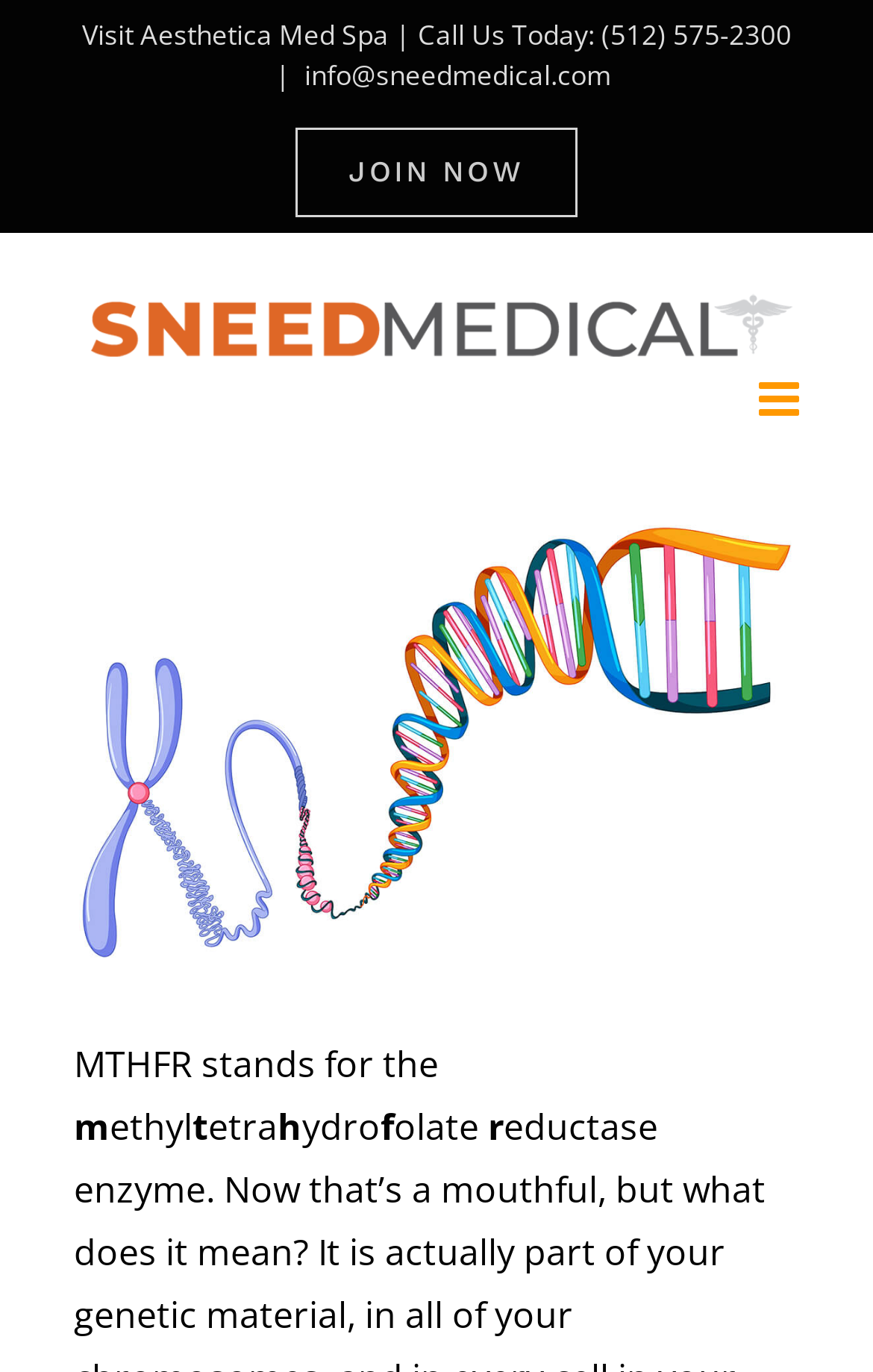What is the name of the medical office?
Based on the image, respond with a single word or phrase.

Sneed Medical